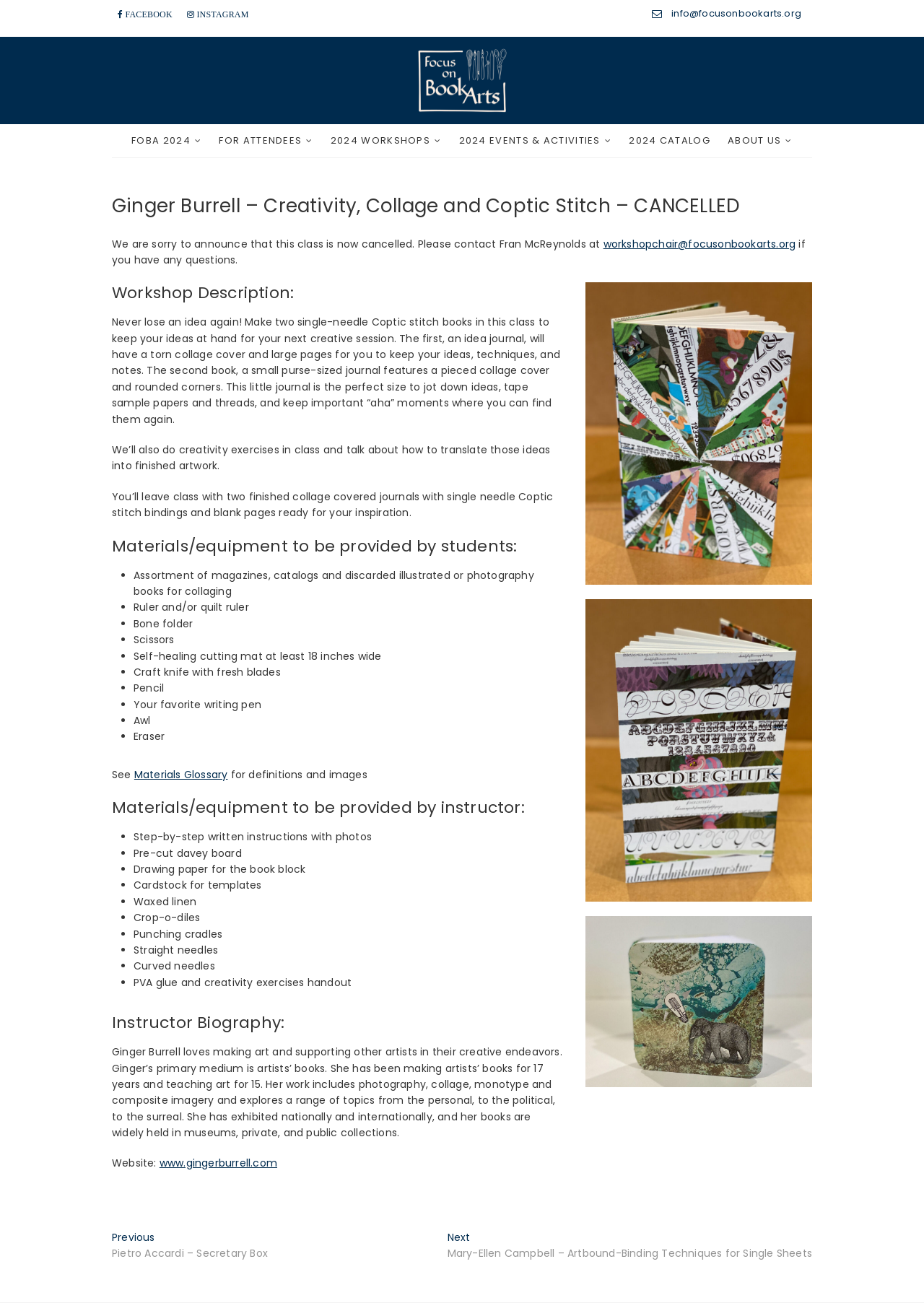What is the format of the idea journal?
Provide a detailed answer to the question using information from the image.

I found the answer by reading the 'Workshop Description' section, which describes the idea journal as having a torn collage cover and large pages for keeping ideas, techniques, and notes.